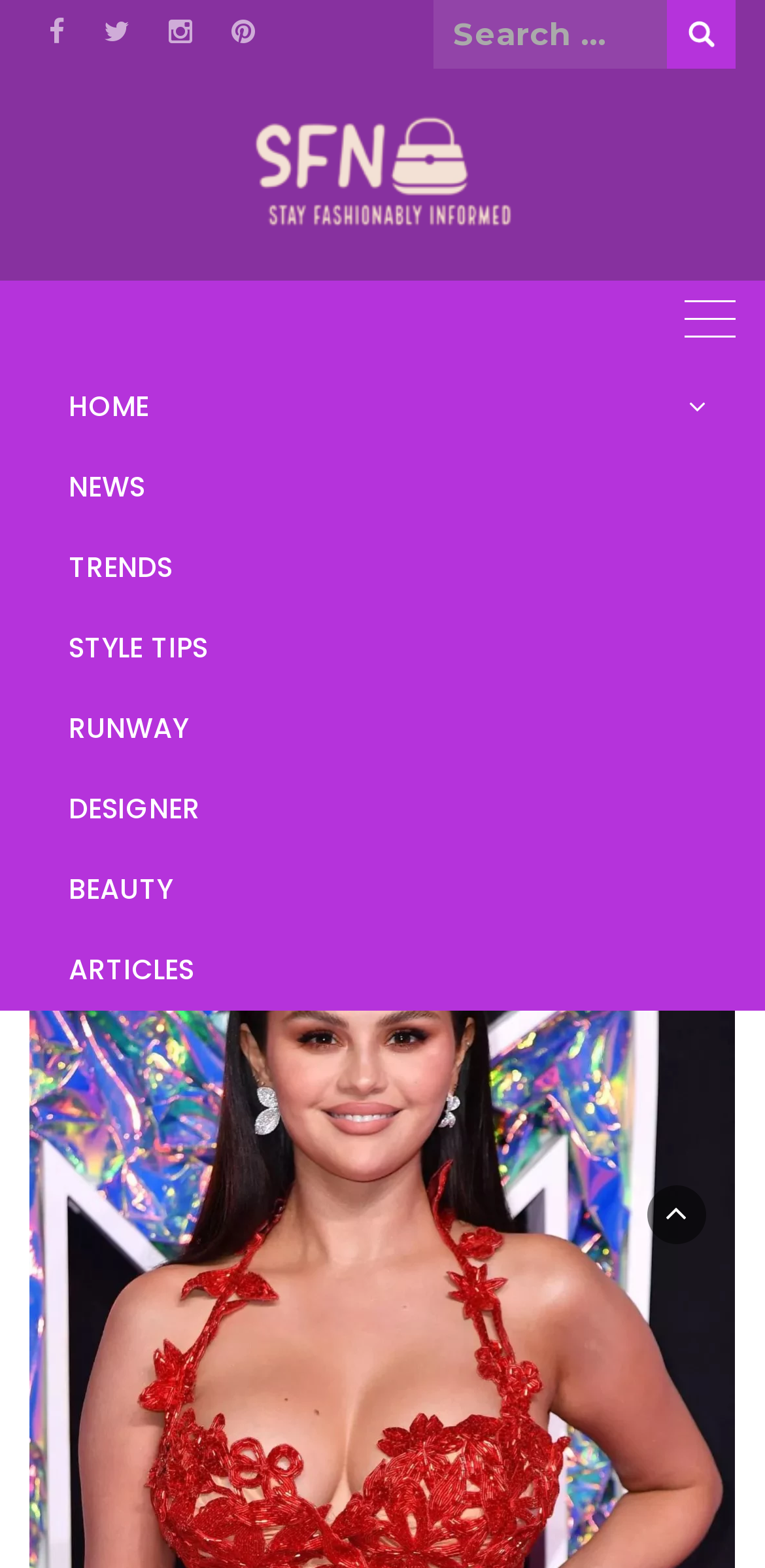Present a detailed account of what is displayed on the webpage.

The webpage is about Selena Gomez's 2023 VMAs Red Carpet triumph, with a focus on glamour and music magic. At the top left corner, there are four social media links represented by icons. Next to them is a search bar with a "Search for:" label and a "Search" button. Below the search bar, there is a link to "skim fashion news" accompanied by an image.

On the top right corner, there is a button that expands to reveal a primary menu. Below this button, there are several links to different sections of the website, including "HOME", "About Us", "Contact Us", "Privacy Policy", "Terms & Conditions", and "Disclaimer".

The main content of the webpage is headed by a title "Selena Gomez: The Queen of the 2023 VMAs Red Carpet!" followed by a series of links to different categories, including "NEWS", "TRENDS", "STYLE TIPS", "RUNWAY", "DESIGNER", "BEAUTY", and "ARTICLES".

Below the categories, there is an article about Selena Gomez's 2023 VMAs Red Carpet triumph, written by Twinkle Mahanta and published on September 13, 2023. The article is accompanied by several social media links represented by icons.